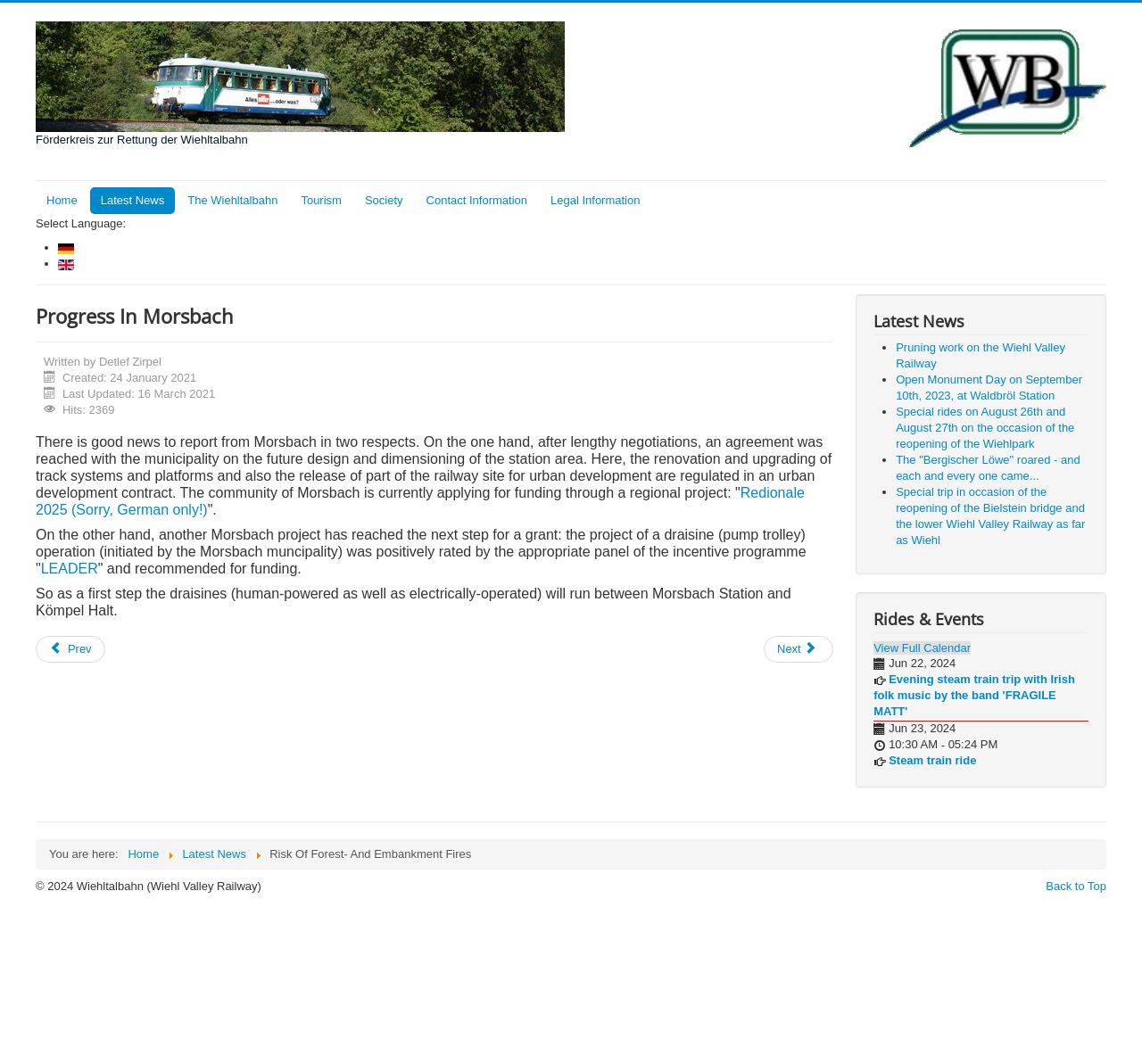Please find the bounding box coordinates for the clickable element needed to perform this instruction: "Go back to the top of the page".

[0.916, 0.827, 0.969, 0.839]